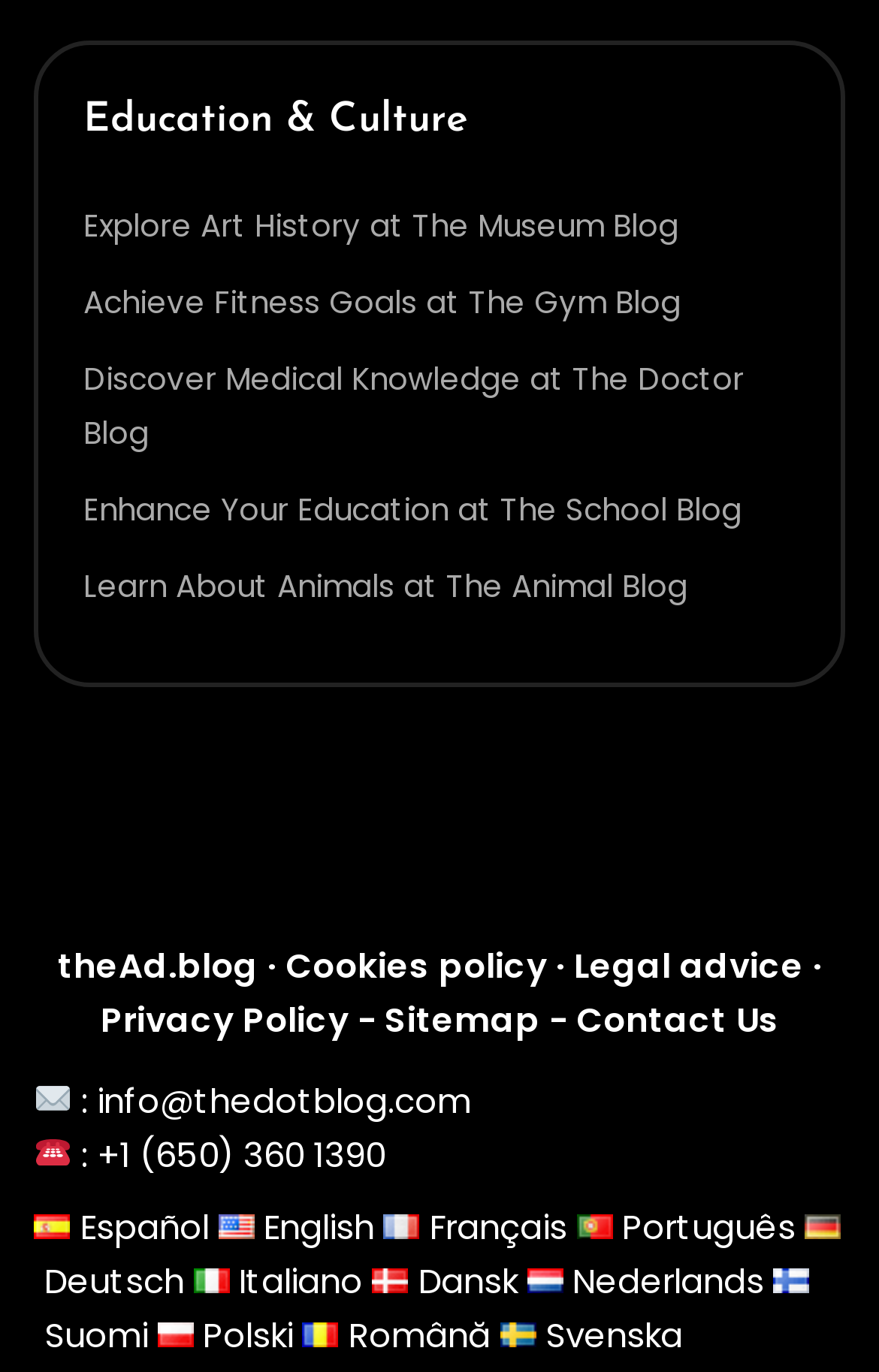How many languages can the blog be translated to?
We need a detailed and exhaustive answer to the question. Please elaborate.

I found the answer by looking at the links at the bottom of the page, and there are 11 language options available, including Español, English, Français, Português, Deutsch, Italiano, Dansk, Nederlands, Suomi, Polski, and Română, so the blog can be translated to 11 languages.